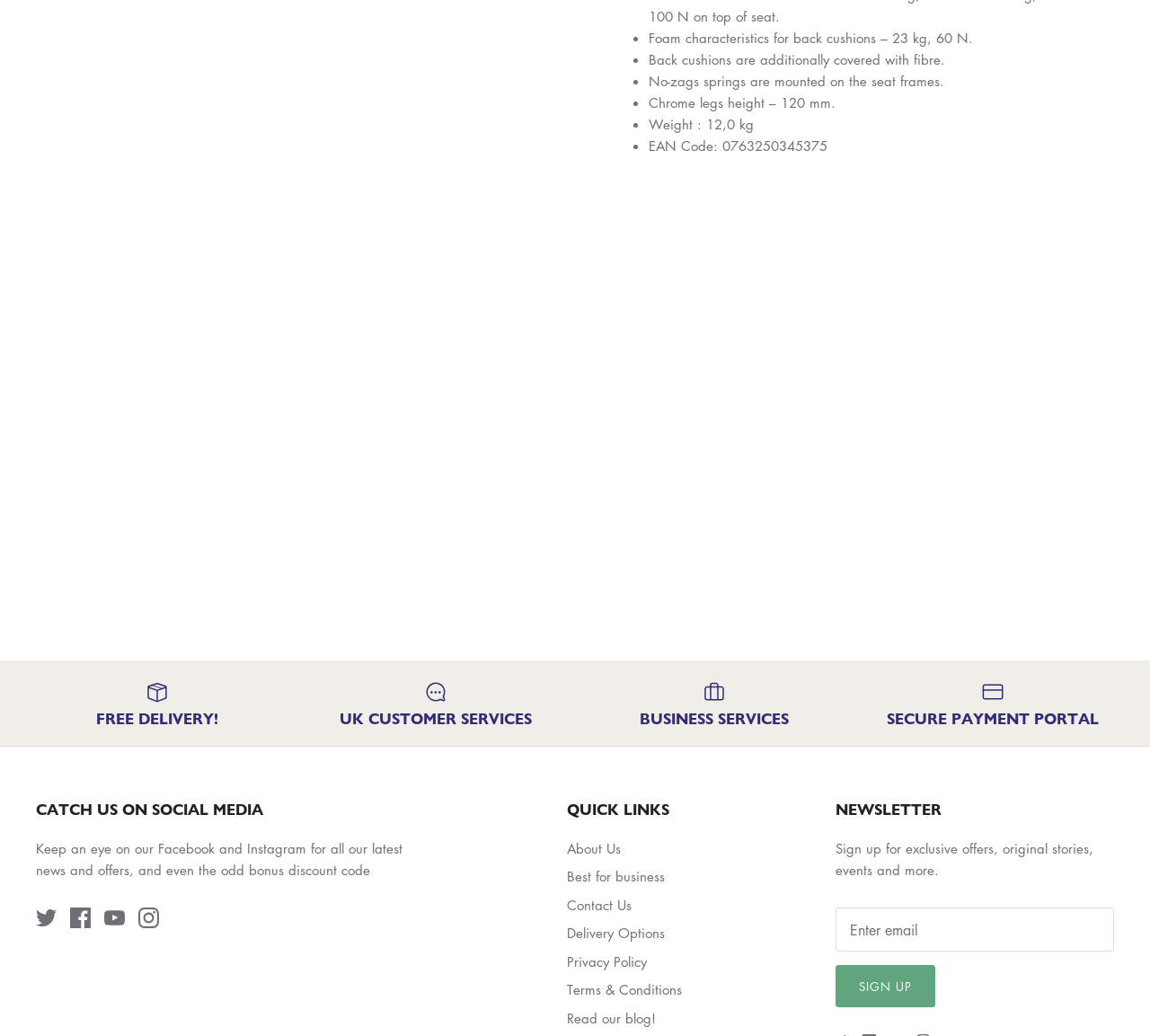Highlight the bounding box coordinates of the element you need to click to perform the following instruction: "View archives."

None